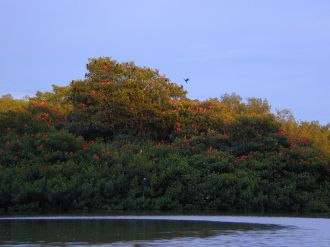Answer the following query concisely with a single word or phrase:
What is the national bird of Trinidad?

Scarlet Ibis